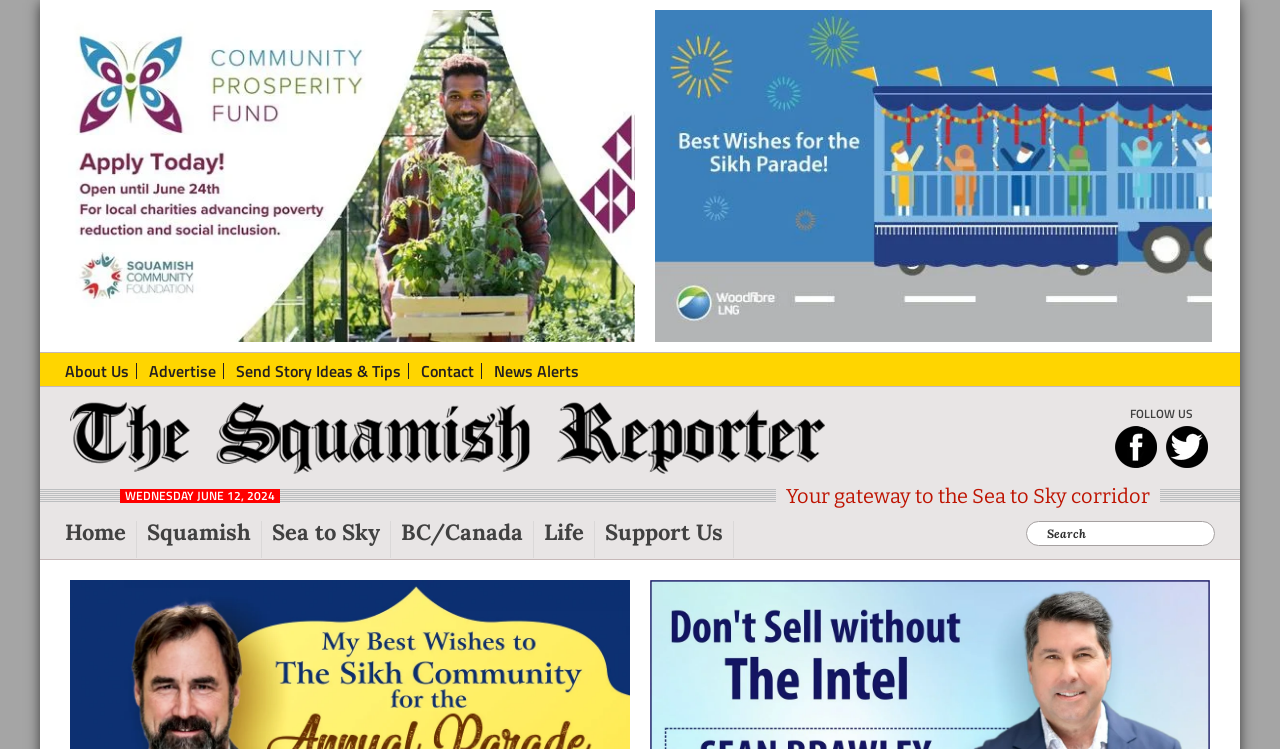What is the principal heading displayed on the webpage?

Copper Theft Hurts WCRA